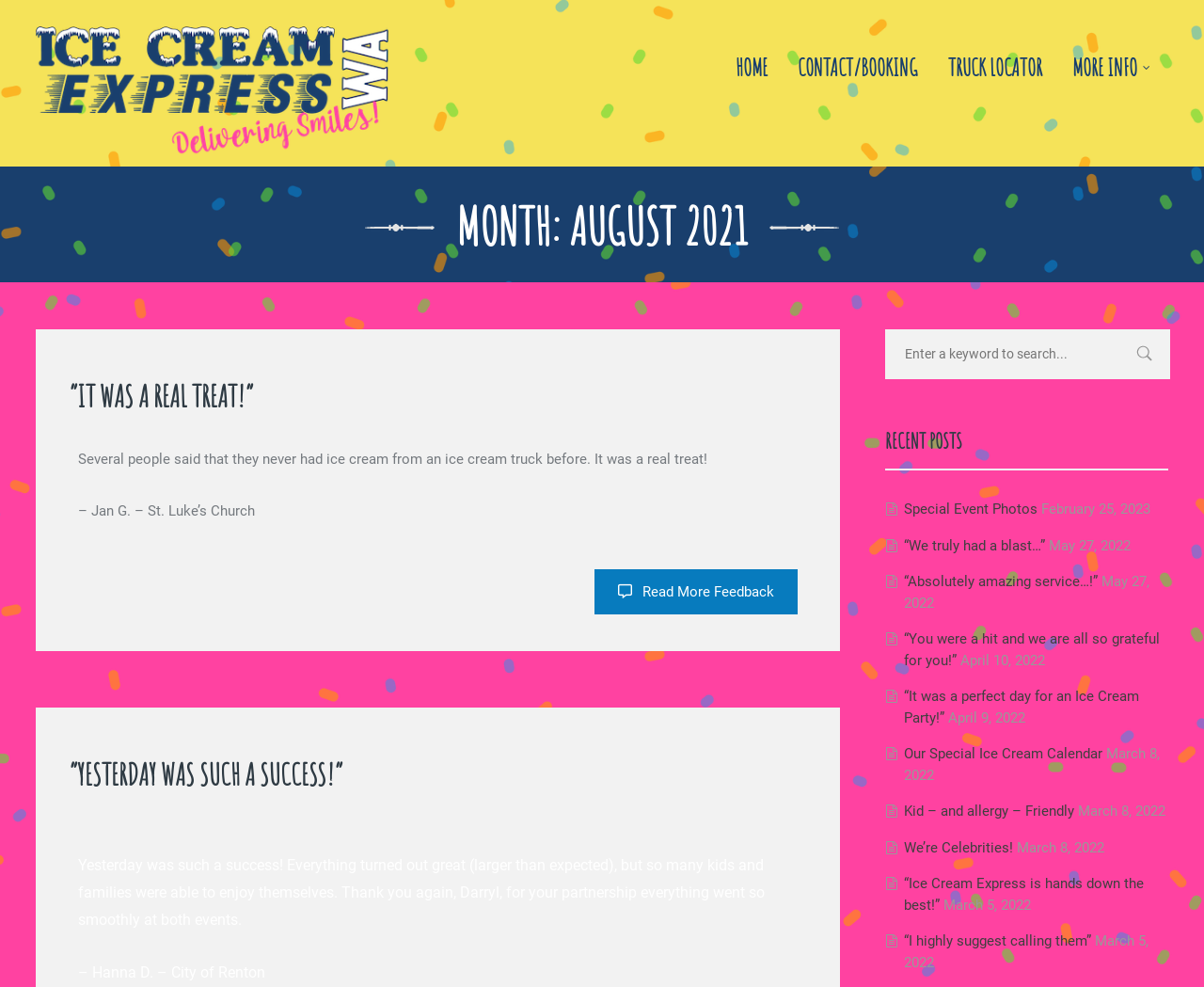Please answer the following question using a single word or phrase: 
What is the name of the ice cream company?

Ice Cream Express WA